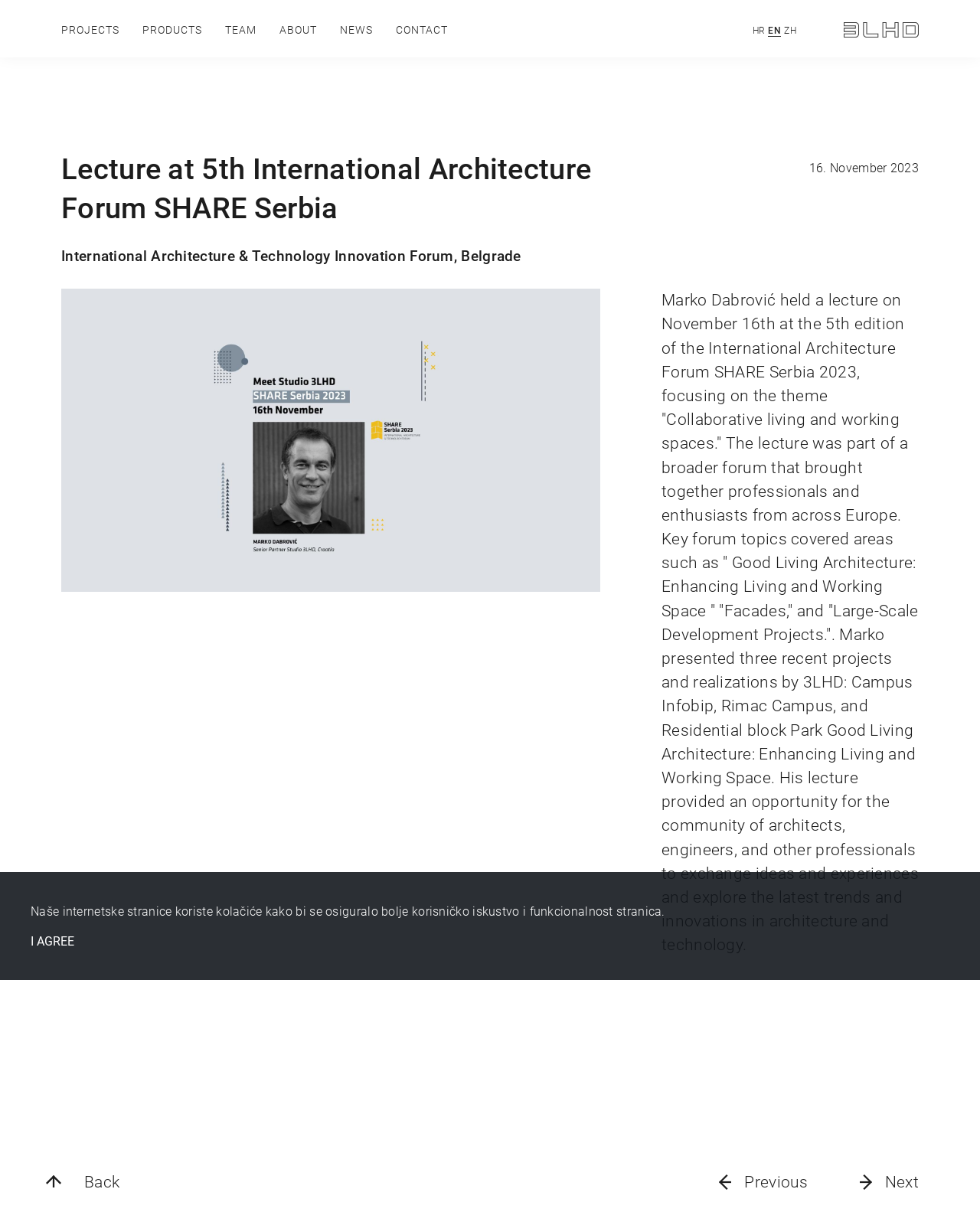Determine the bounding box coordinates of the clickable element to complete this instruction: "Click the TEAM link". Provide the coordinates in the format of four float numbers between 0 and 1, [left, top, right, bottom].

[0.23, 0.019, 0.262, 0.032]